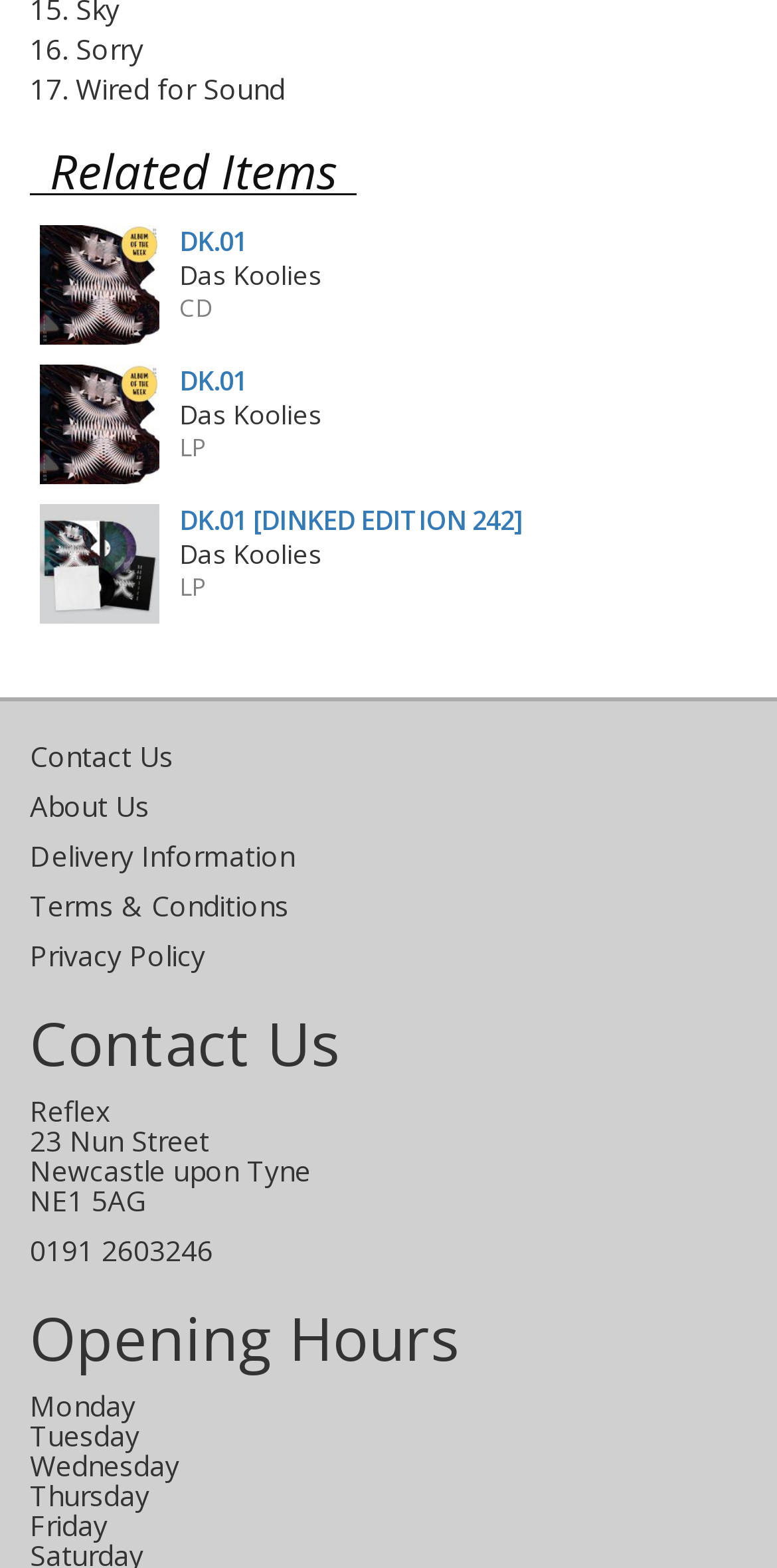Identify the bounding box for the described UI element. Provide the coordinates in (top-left x, top-left y, bottom-right x, bottom-right y) format with values ranging from 0 to 1: Privacy Policy

[0.038, 0.597, 0.264, 0.621]